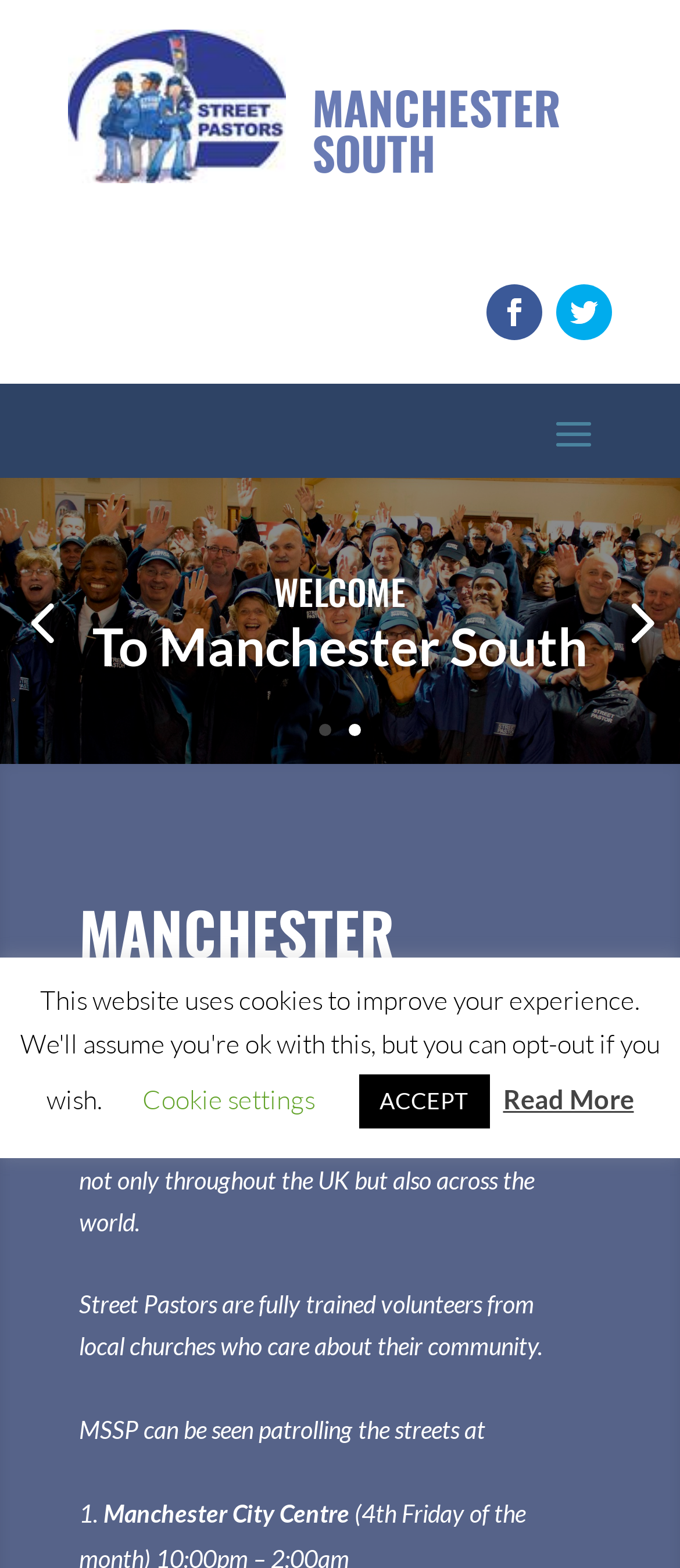Please specify the bounding box coordinates of the element that should be clicked to execute the given instruction: 'Go to page 4'. Ensure the coordinates are four float numbers between 0 and 1, expressed as [left, top, right, bottom].

[0.0, 0.369, 0.123, 0.422]